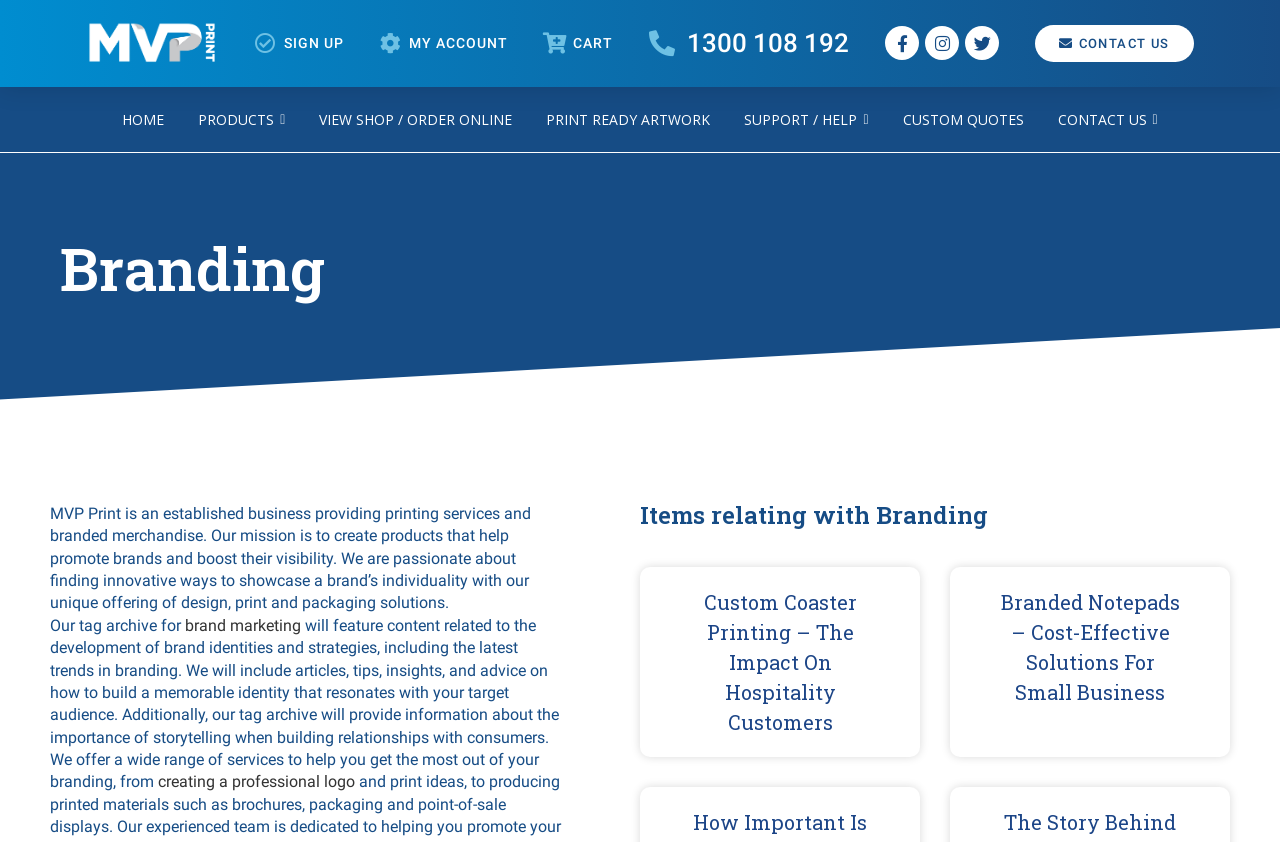Identify the bounding box coordinates of the region that should be clicked to execute the following instruction: "Contact us".

[0.809, 0.03, 0.933, 0.074]